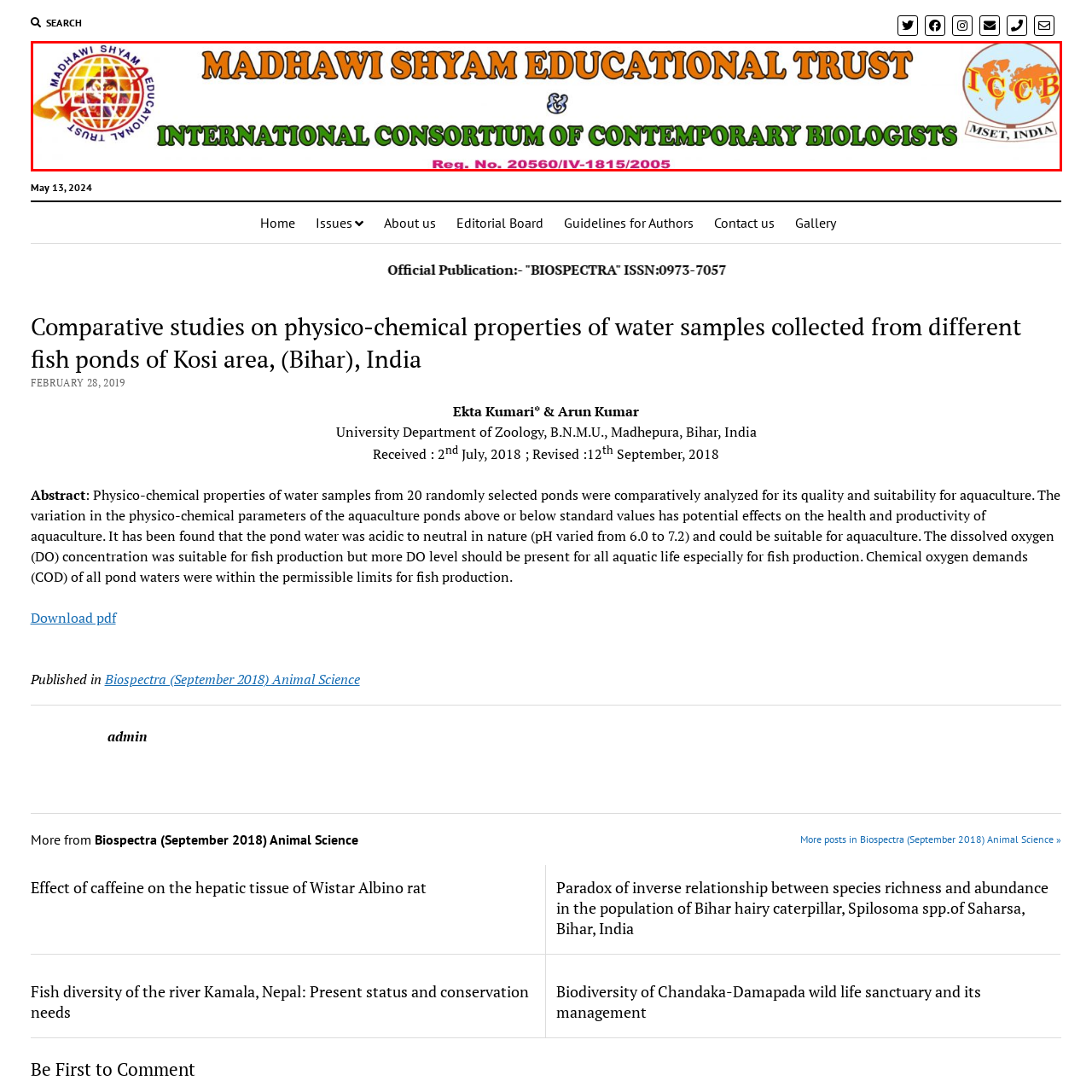Generate a comprehensive caption for the image that is marked by the red border.

The image showcases the logo and header of the Madhawi Shyam Educational Trust, alongside the International Consortium of Contemporary Biologists (ICCB). The top part features the institution's name in bold, vivid colors—orange and green—styled for visibility and impact. Beneath the name, a globe symbol represents the trust's international reach and dedication to biological sciences. Additionally, the registration number (“Reg. No. 20560/IV-1815/2005”) is presented beneath, emphasizing the organization’s official status. This visual serves to establish the academic and professional authority of the trust and consortium in the field of biology.